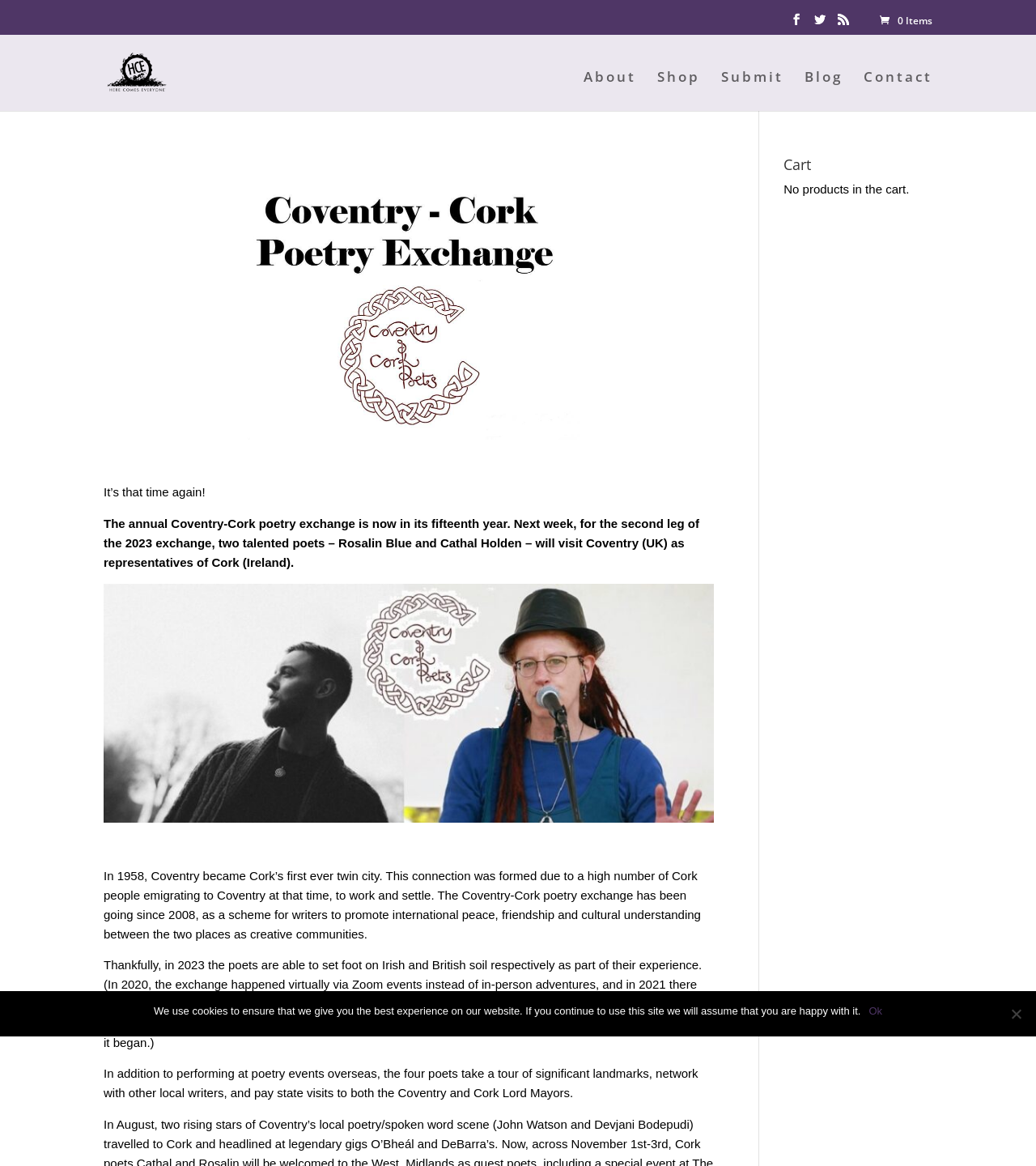Locate the bounding box coordinates of the area you need to click to fulfill this instruction: 'Click the 'Here Comes Everyone' link'. The coordinates must be in the form of four float numbers ranging from 0 to 1: [left, top, right, bottom].

[0.103, 0.054, 0.205, 0.068]